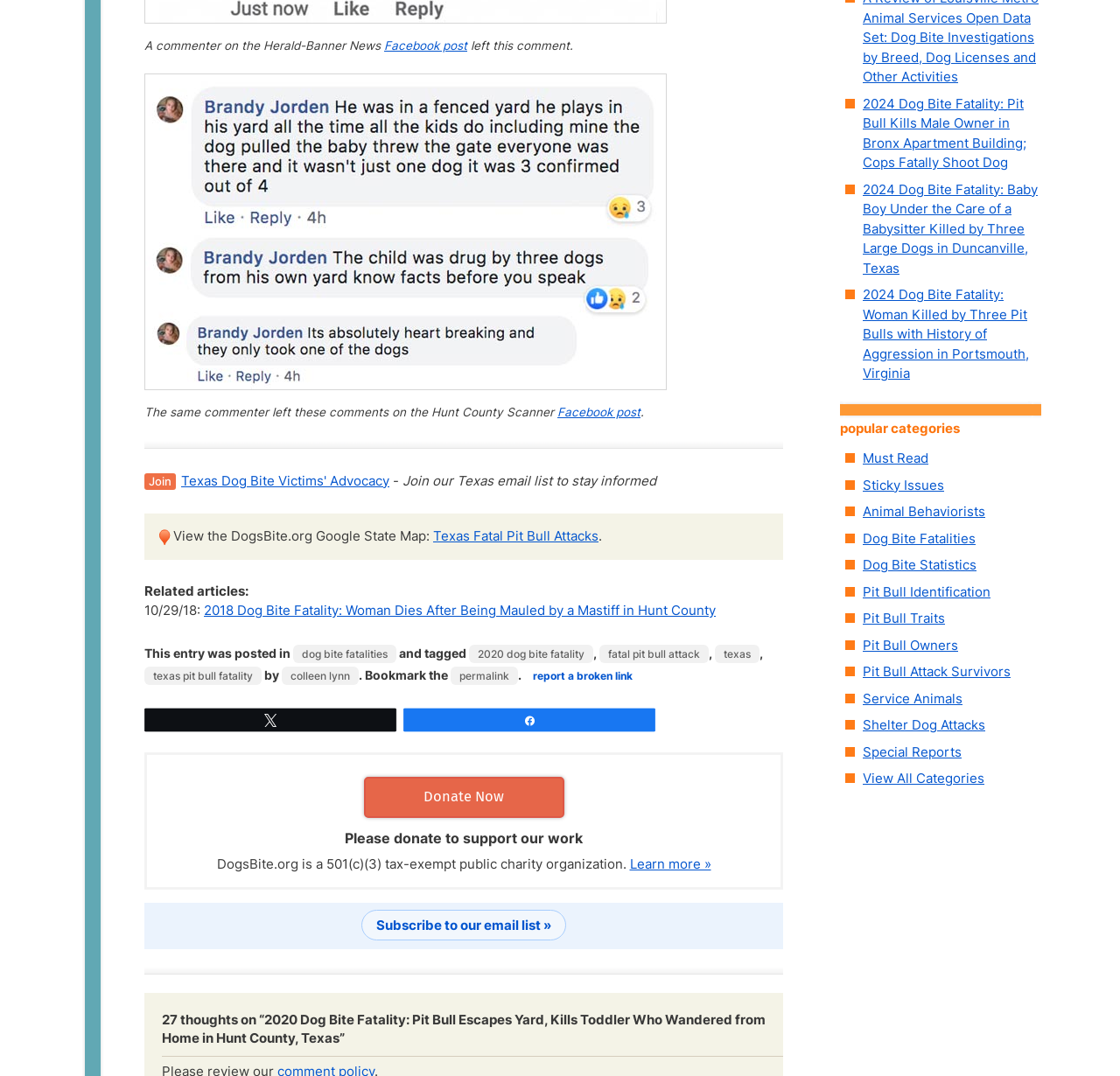Predict the bounding box coordinates for the UI element described as: "Pit Bull Attack Survivors". The coordinates should be four float numbers between 0 and 1, presented as [left, top, right, bottom].

[0.77, 0.616, 0.902, 0.632]